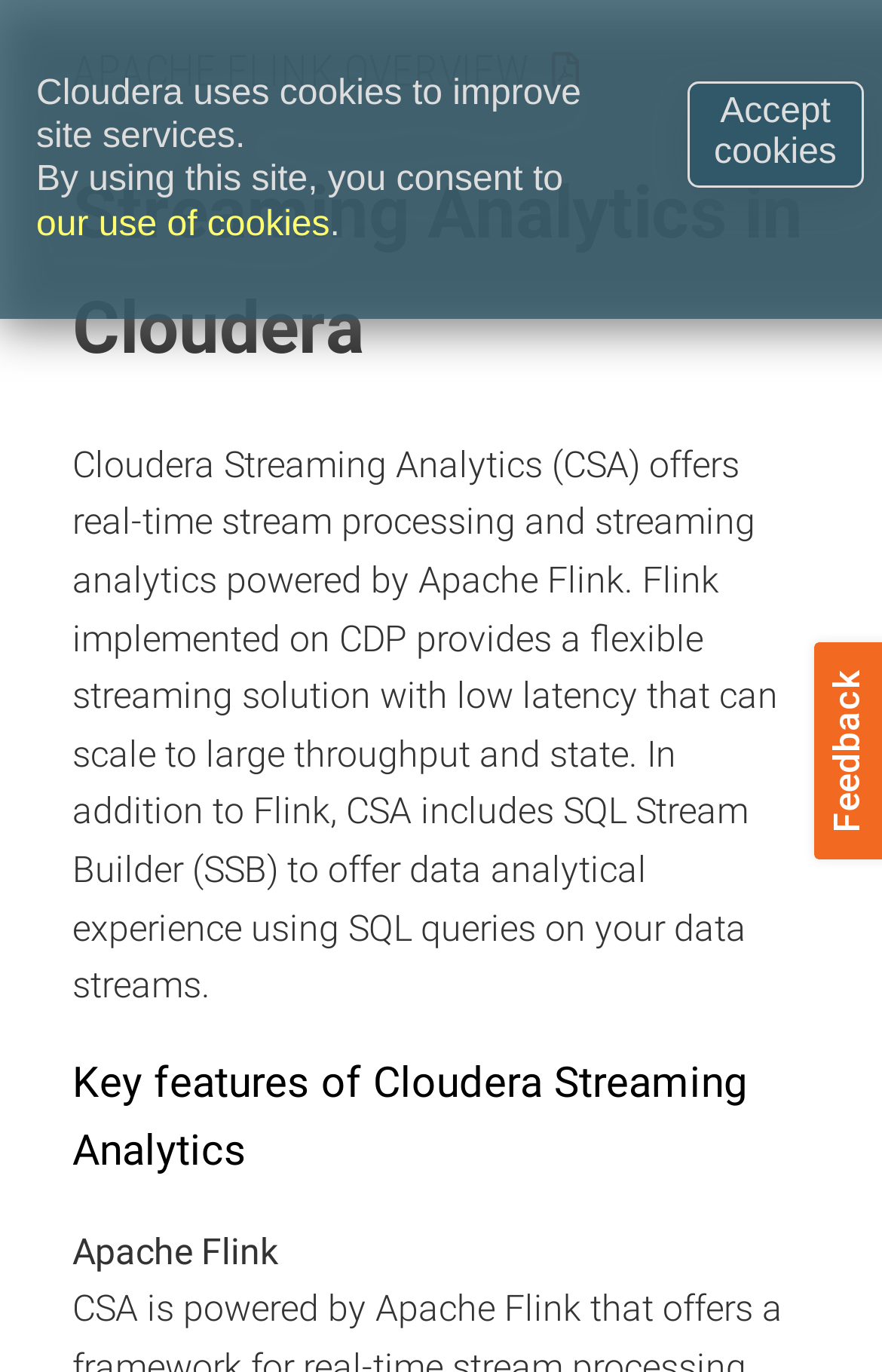What is the position of the 'PDF version' link?
Provide a one-word or short-phrase answer based on the image.

Top-right